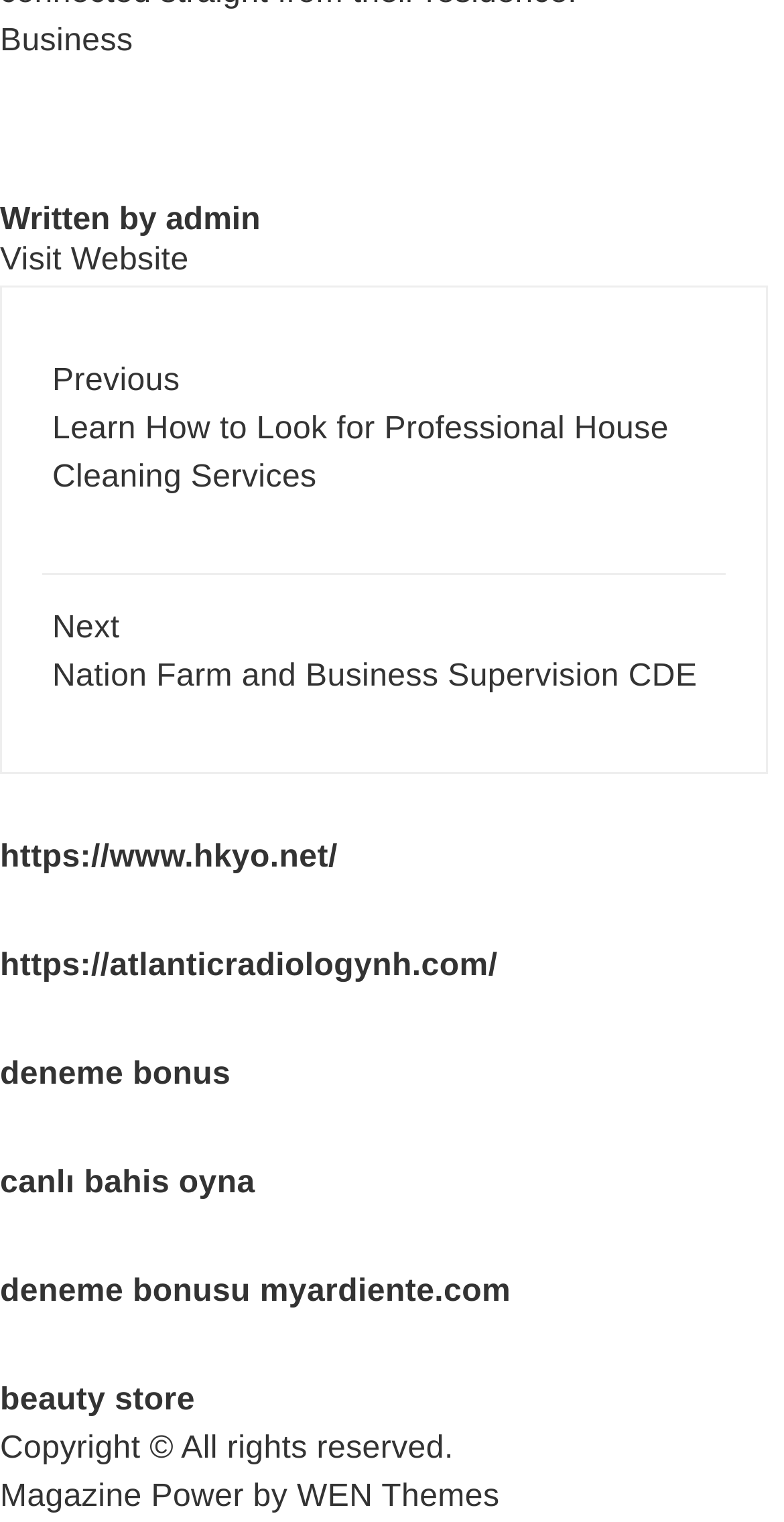Respond to the following query with just one word or a short phrase: 
How many links are present in the footer section?

5